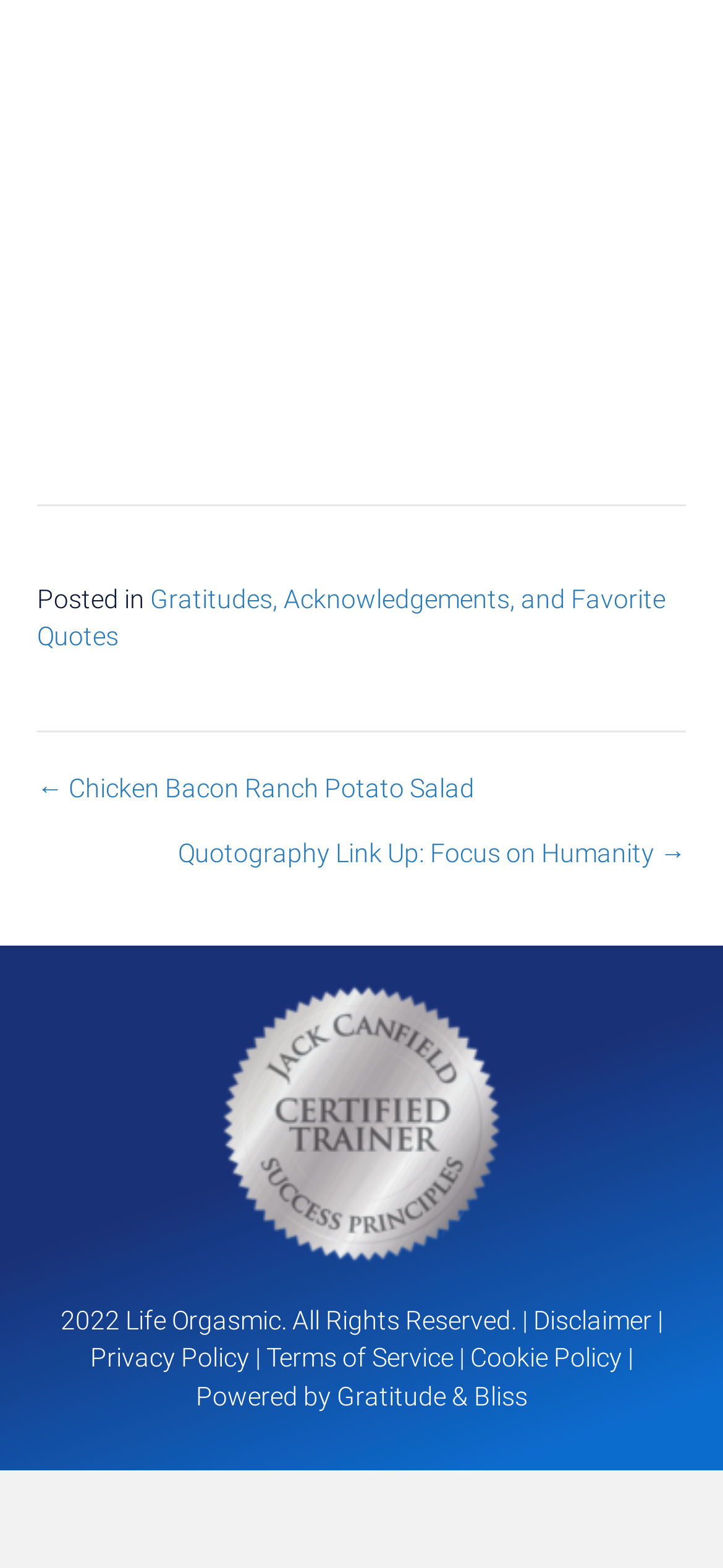Find the bounding box coordinates for the UI element whose description is: "Disclaimer". The coordinates should be four float numbers between 0 and 1, in the format [left, top, right, bottom].

[0.737, 0.833, 0.901, 0.852]